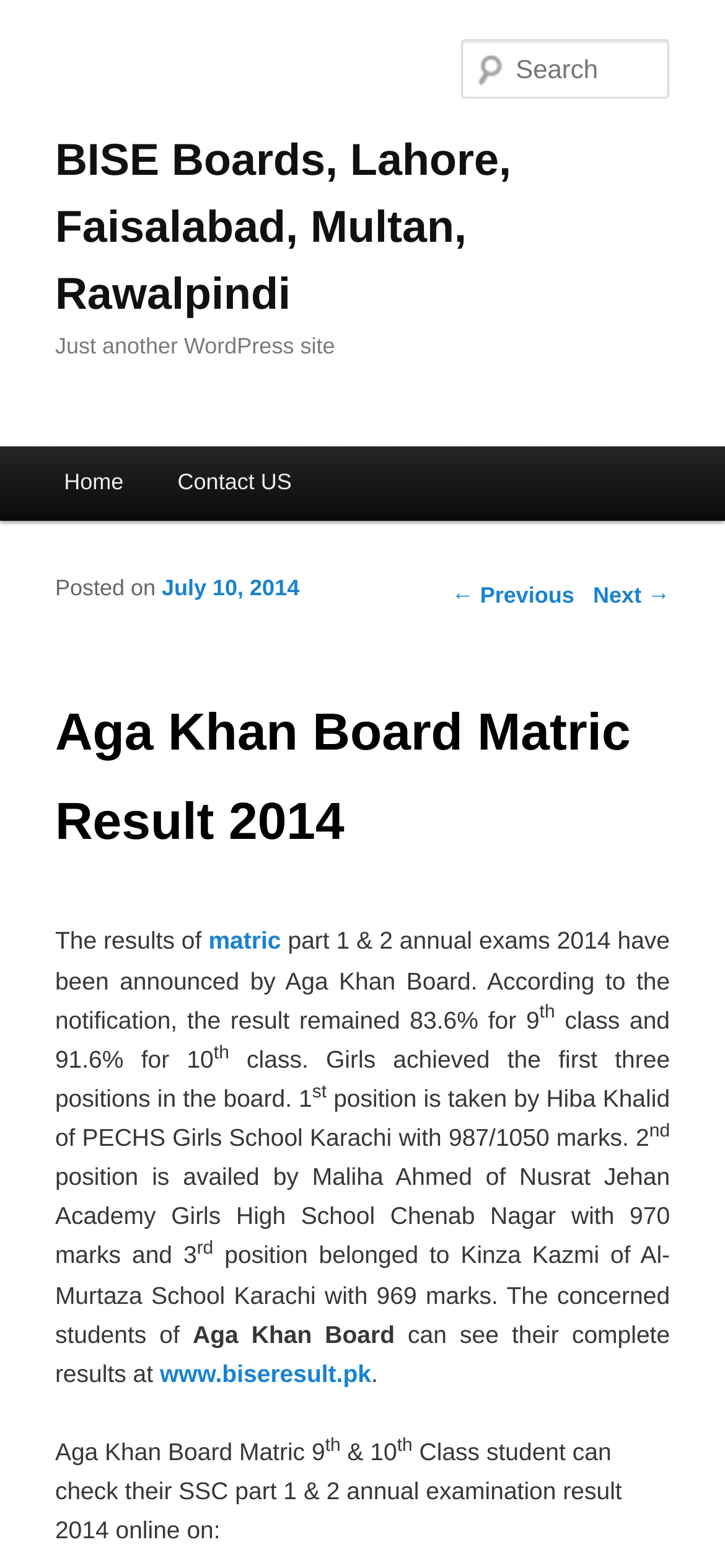Please locate the bounding box coordinates of the element that should be clicked to complete the given instruction: "Check previous posts".

[0.623, 0.372, 0.792, 0.388]